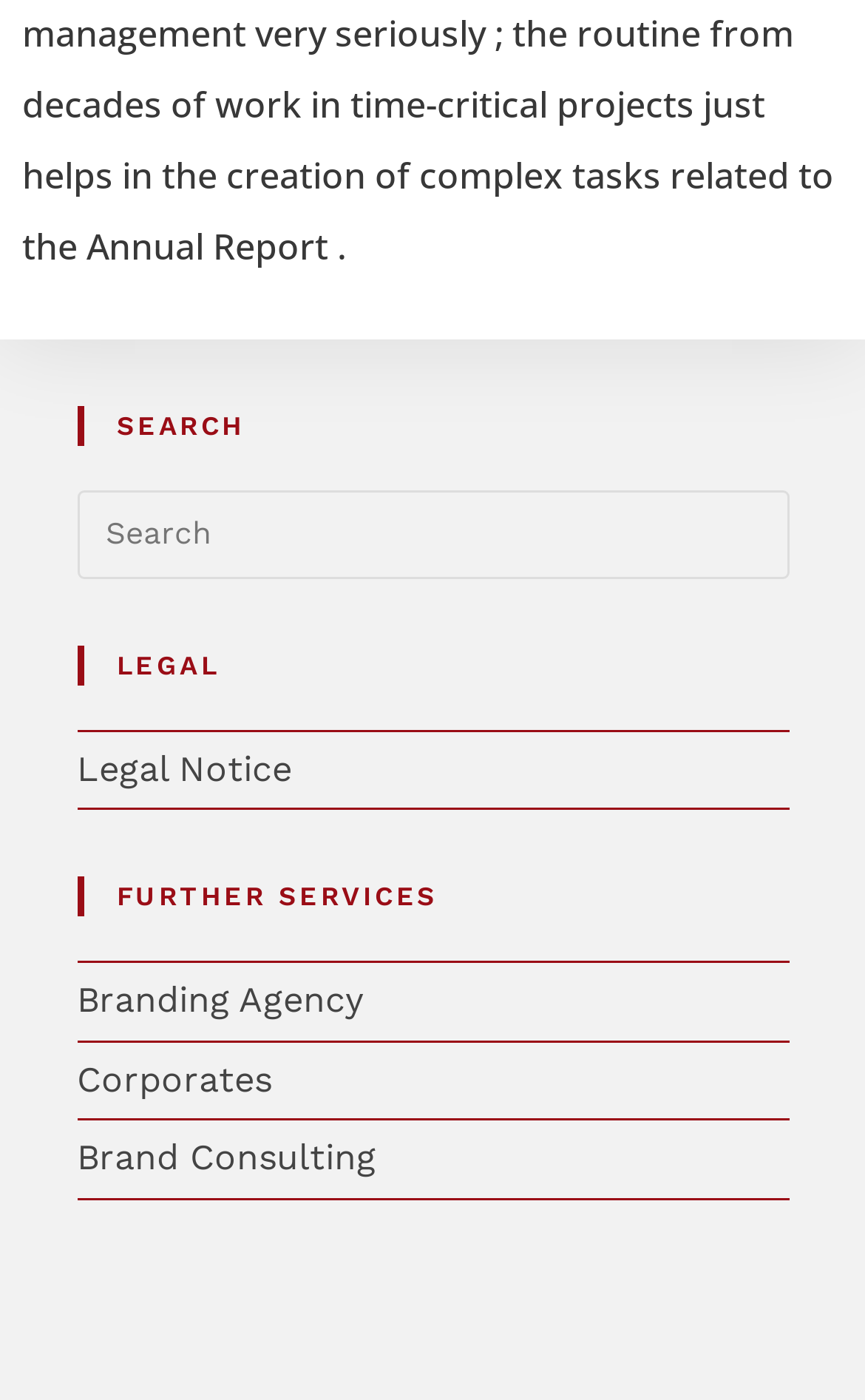Answer the question below with a single word or a brief phrase: 
What is the second link under the 'LEGAL' heading?

None